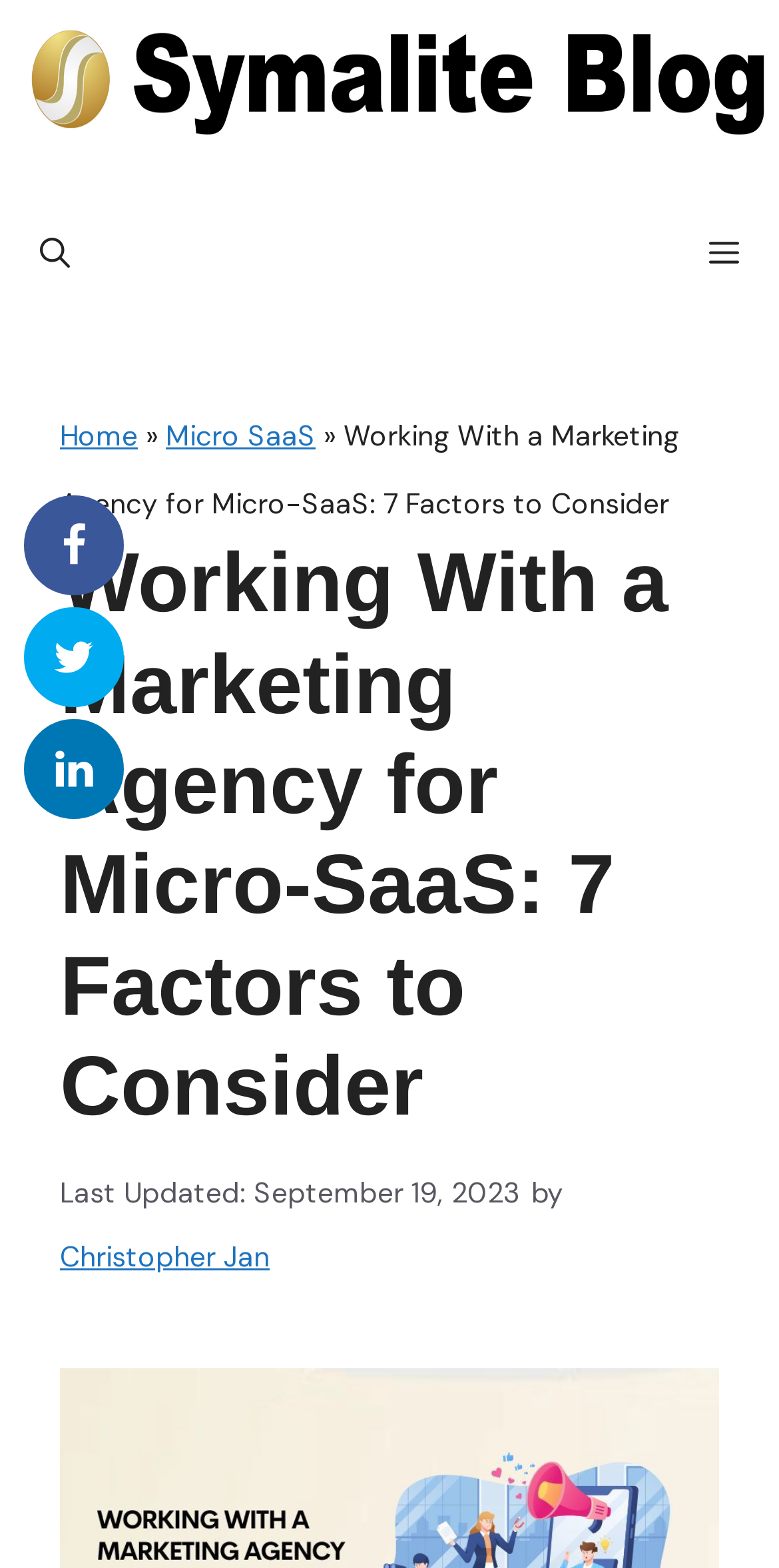Provide a one-word or one-phrase answer to the question:
What is the category of the article?

Micro SaaS